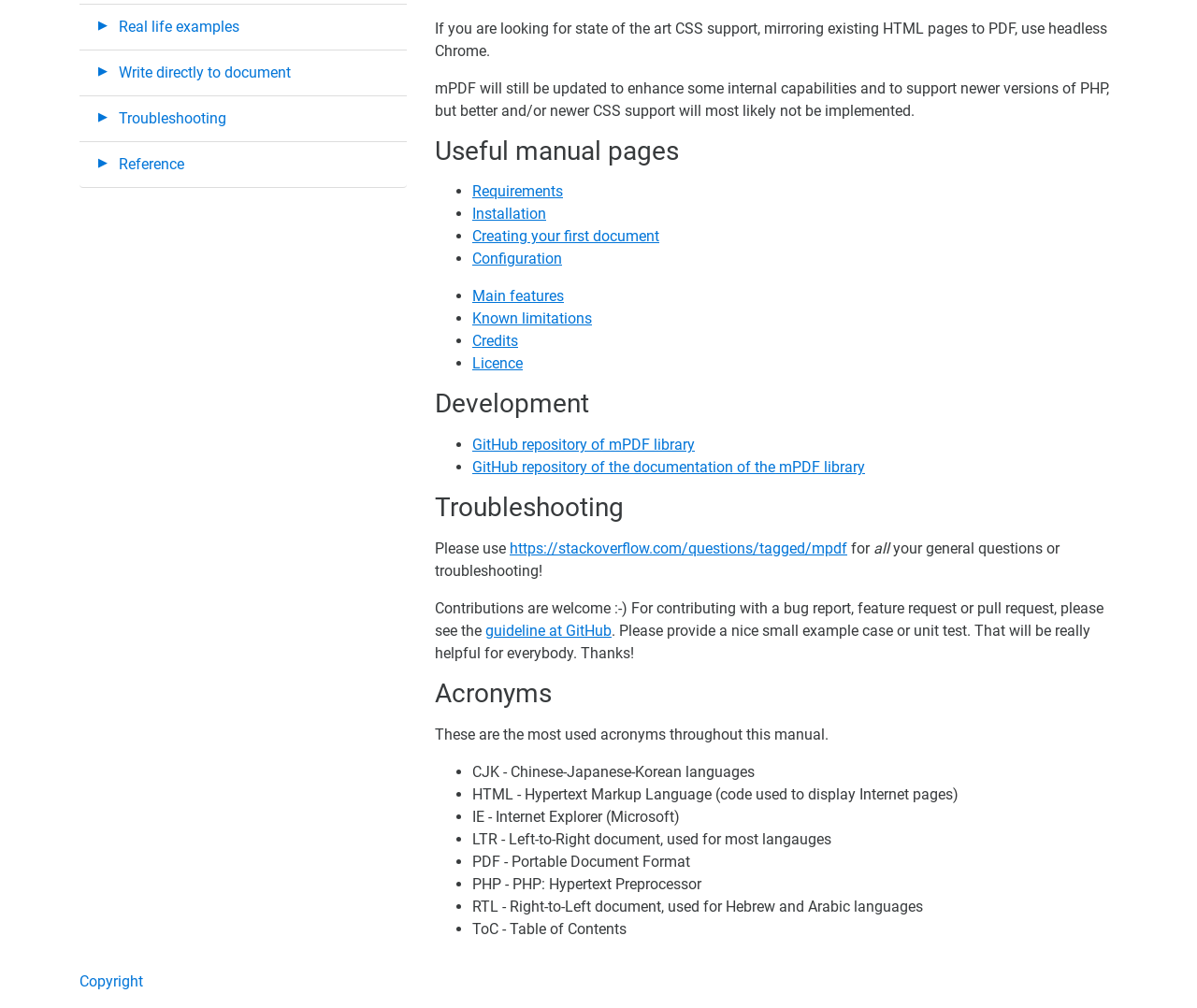Locate the bounding box of the UI element described in the following text: "Main features".

[0.395, 0.285, 0.471, 0.303]